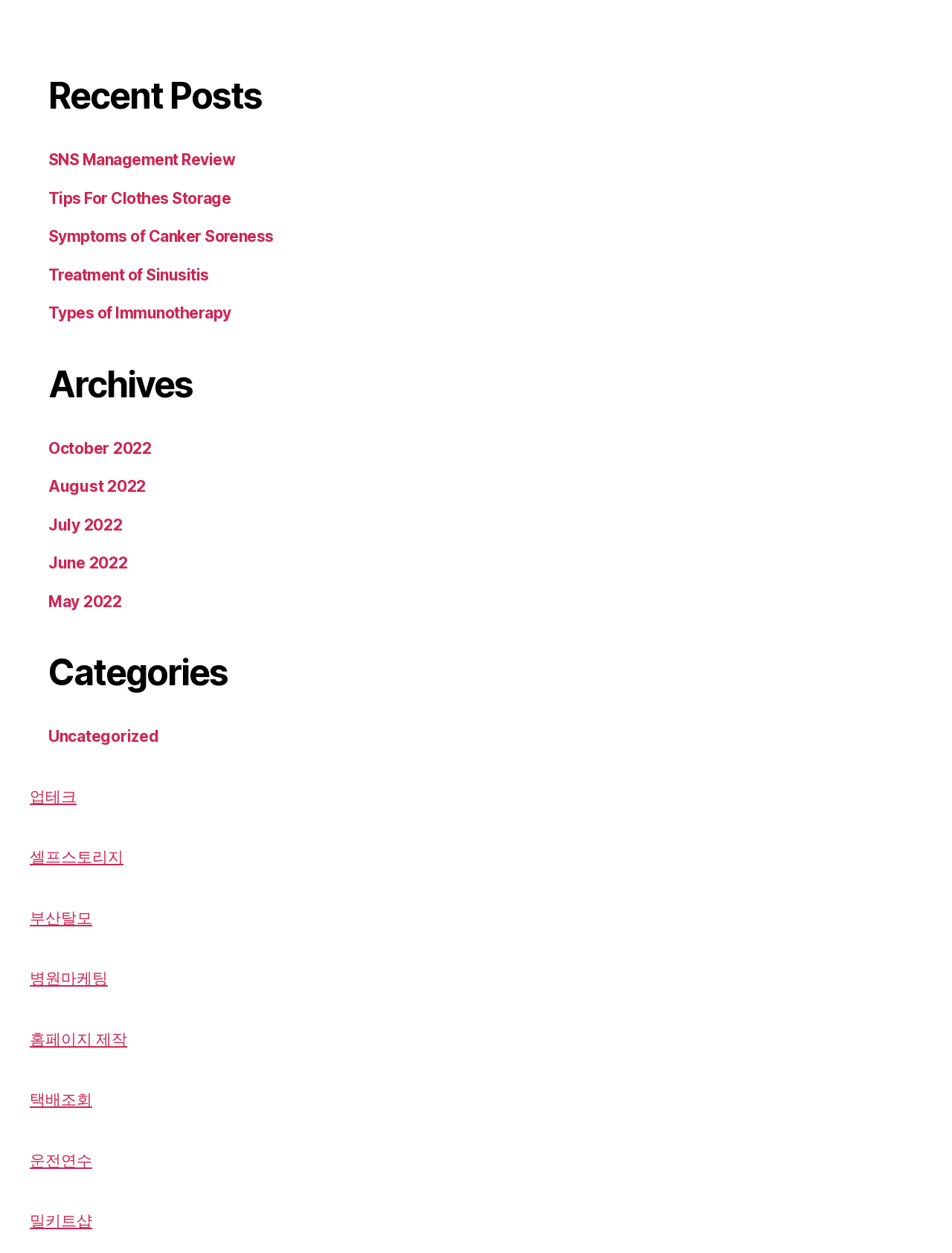Determine the bounding box coordinates of the UI element described below. Use the format (top-left x, top-left y, bottom-right x, bottom-right y) with floating point numbers between 0 and 1: June 2022

[0.051, 0.442, 0.134, 0.457]